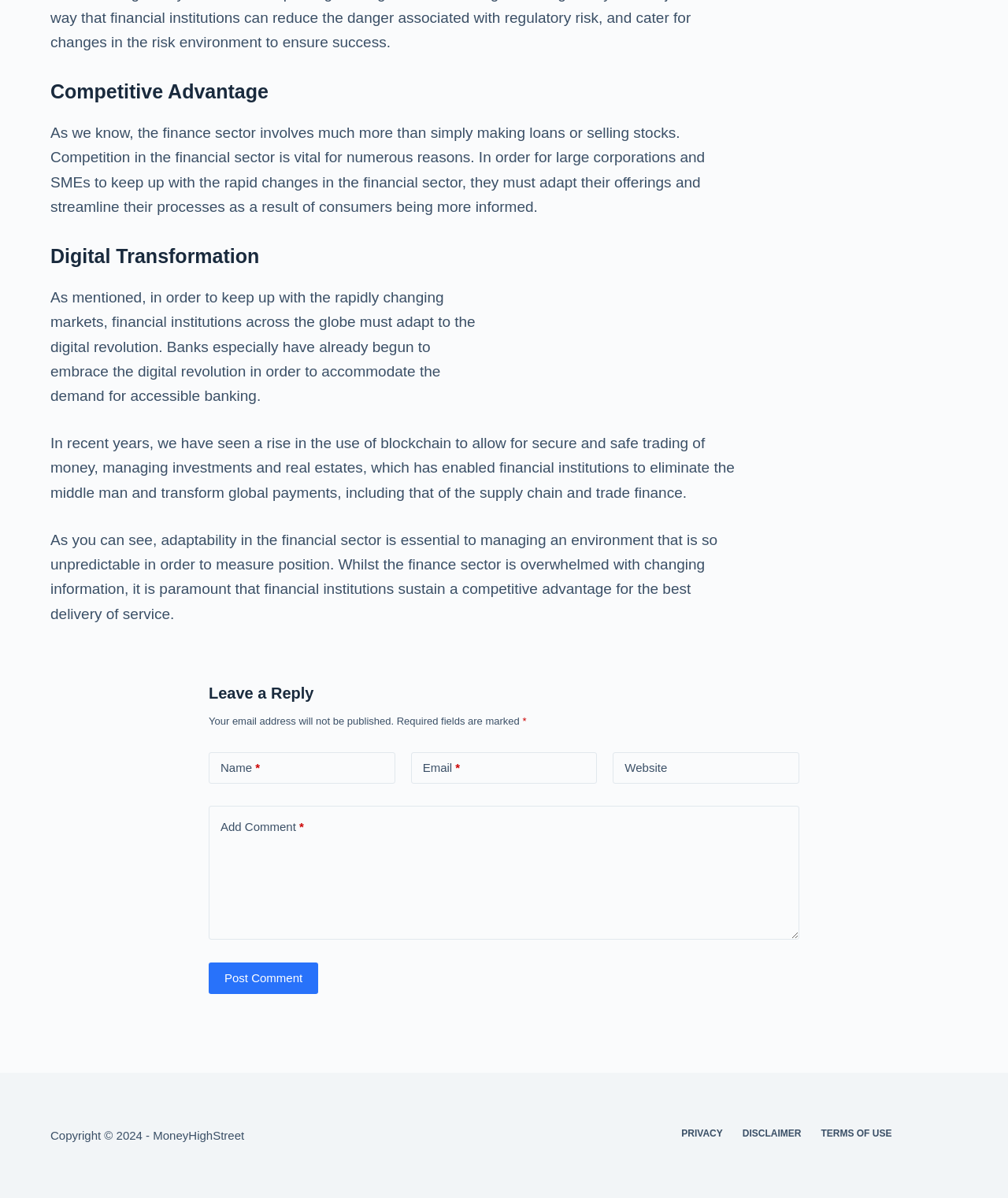Please determine the bounding box coordinates for the UI element described as: "parent_node: Name name="author"".

[0.207, 0.628, 0.392, 0.654]